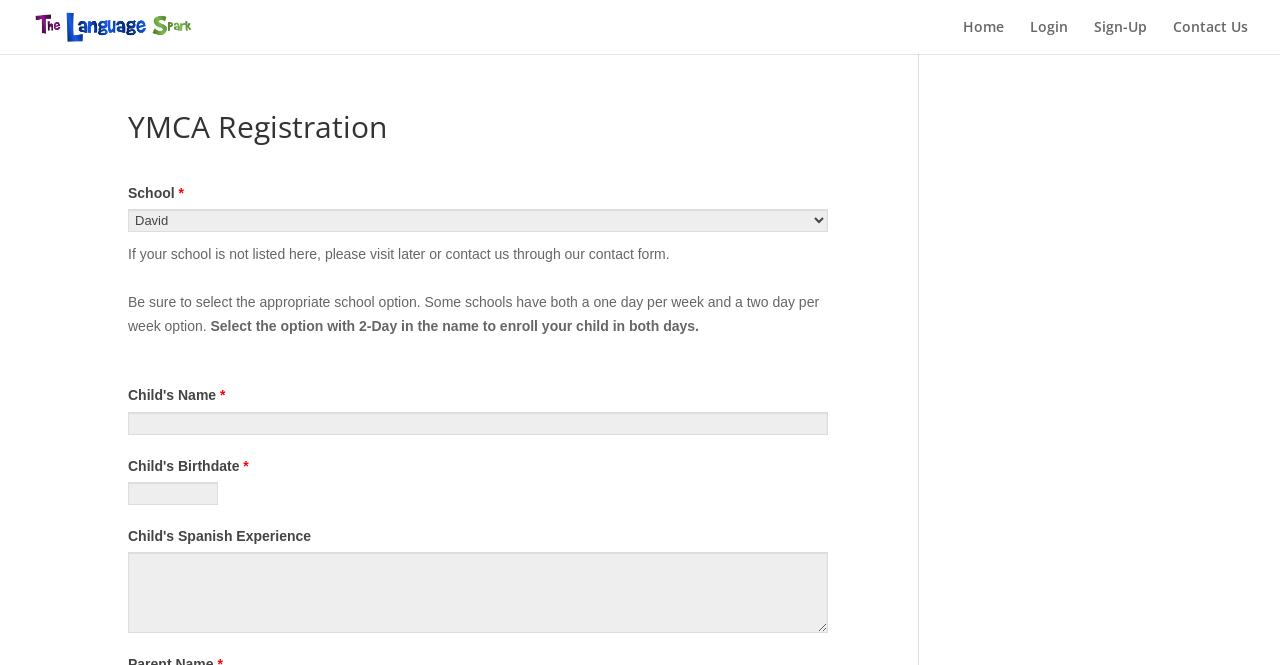Give a concise answer of one word or phrase to the question: 
What should users do if their school is not listed?

Visit later or contact us